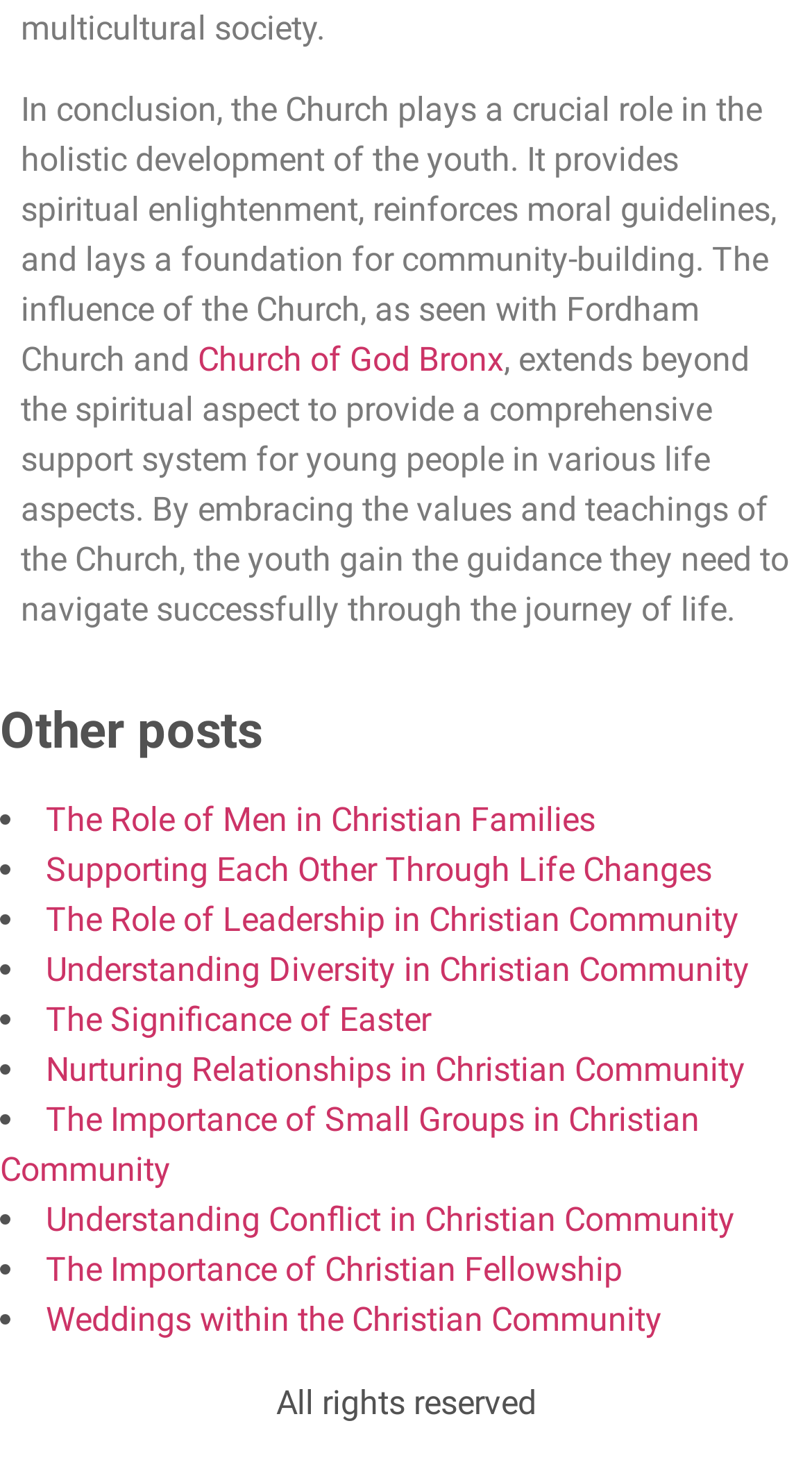What is the last sentence of the main text?
Examine the screenshot and reply with a single word or phrase.

By embracing the values and teachings of the Church, the youth gain the guidance they need to navigate successfully through the journey of life.